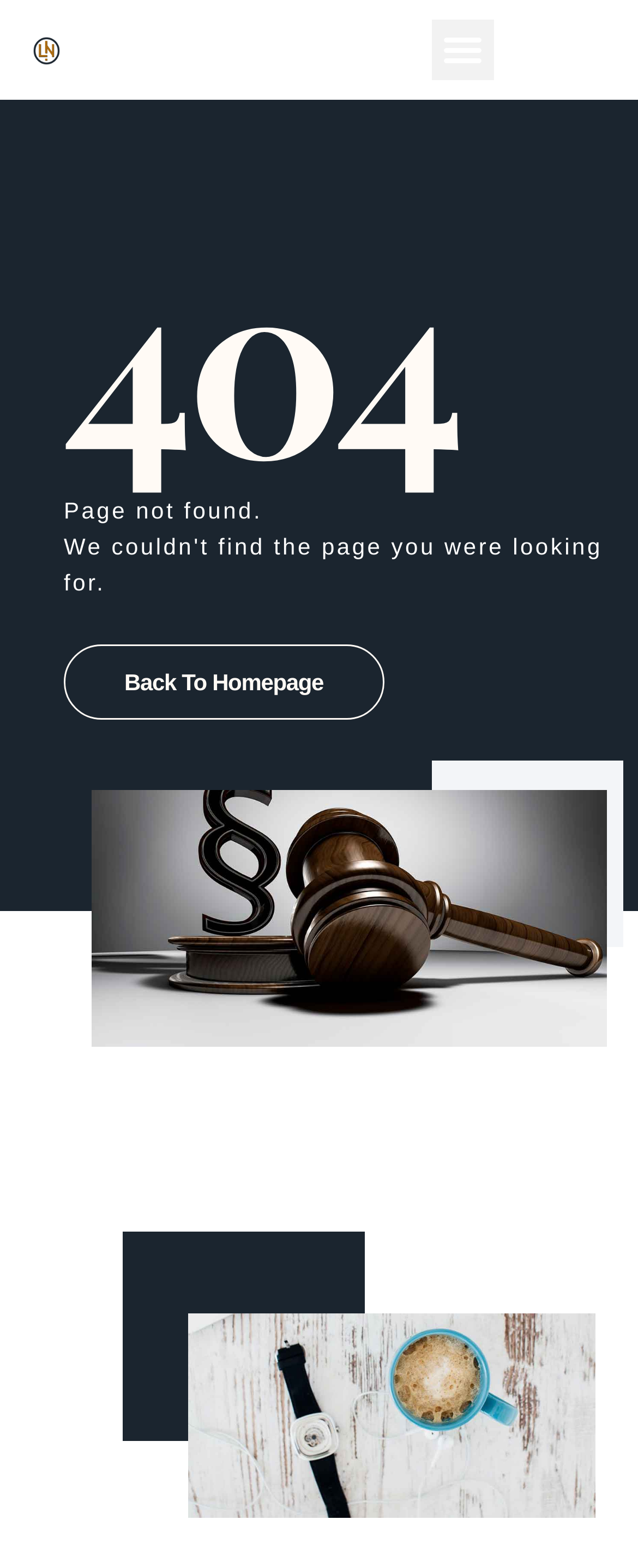Offer an in-depth caption of the entire webpage.

The webpage displays a "404" error message, indicating that the page being searched for cannot be found. At the top of the page, there is a link on the left side and a "Menu Toggle" button on the right side. Below these elements, a large heading "404" is centered on the page. 

Underneath the "404" heading, a subheading explains the error, stating "Page not found. We couldn't find the page you were looking for." This text is also centered on the page. 

Further down, a "Back To Homepage" link is positioned on the left side of the page. On the right side, there are two images, one above the other. The top image is related to "Frequently Asked Questions About Probate", and the bottom image is about "Top Reason You Should Consider Hiring A Probate Attorney".